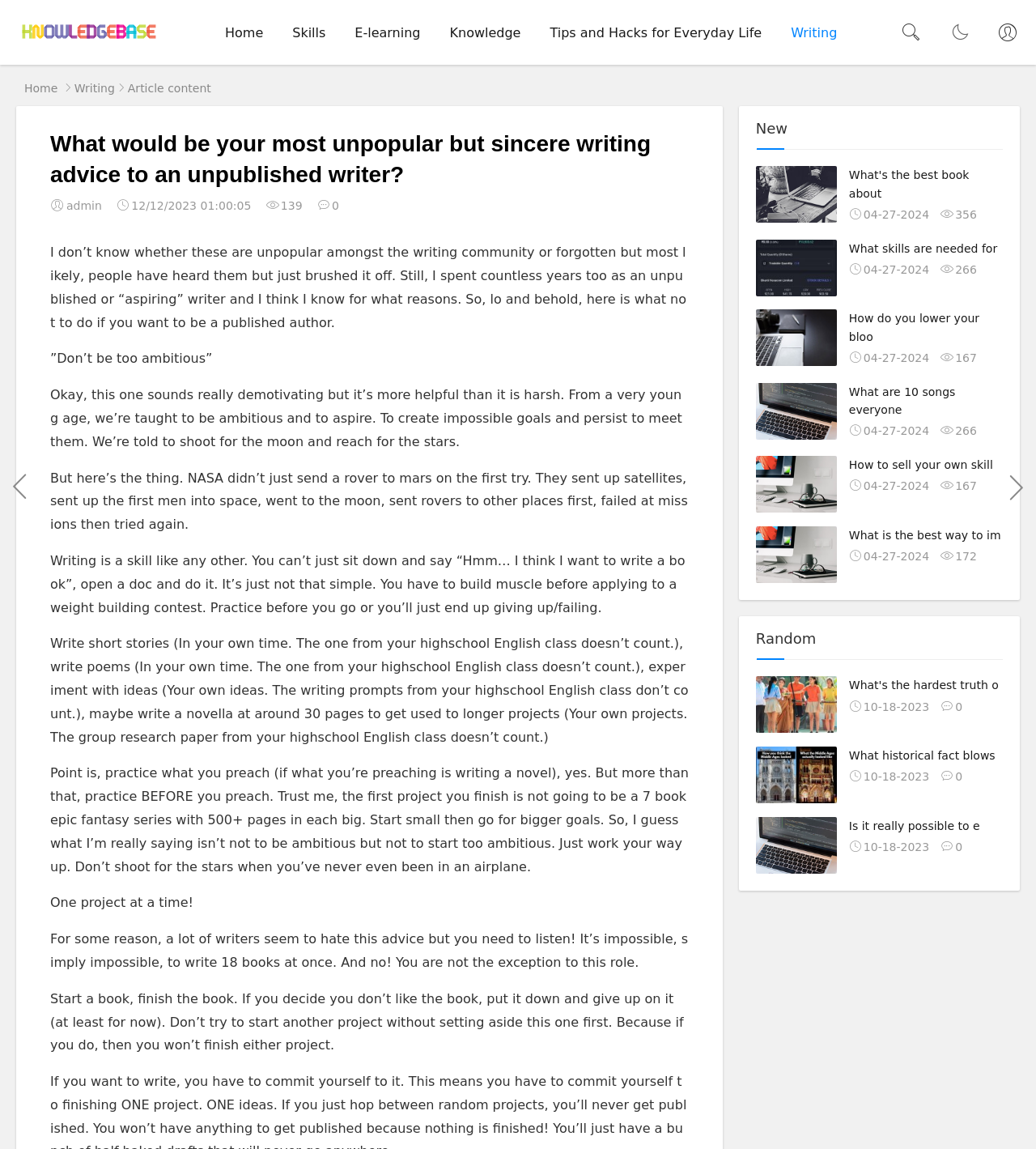Determine the bounding box coordinates of the element's region needed to click to follow the instruction: "Click on the 'Home' link". Provide these coordinates as four float numbers between 0 and 1, formatted as [left, top, right, bottom].

[0.203, 0.0, 0.268, 0.056]